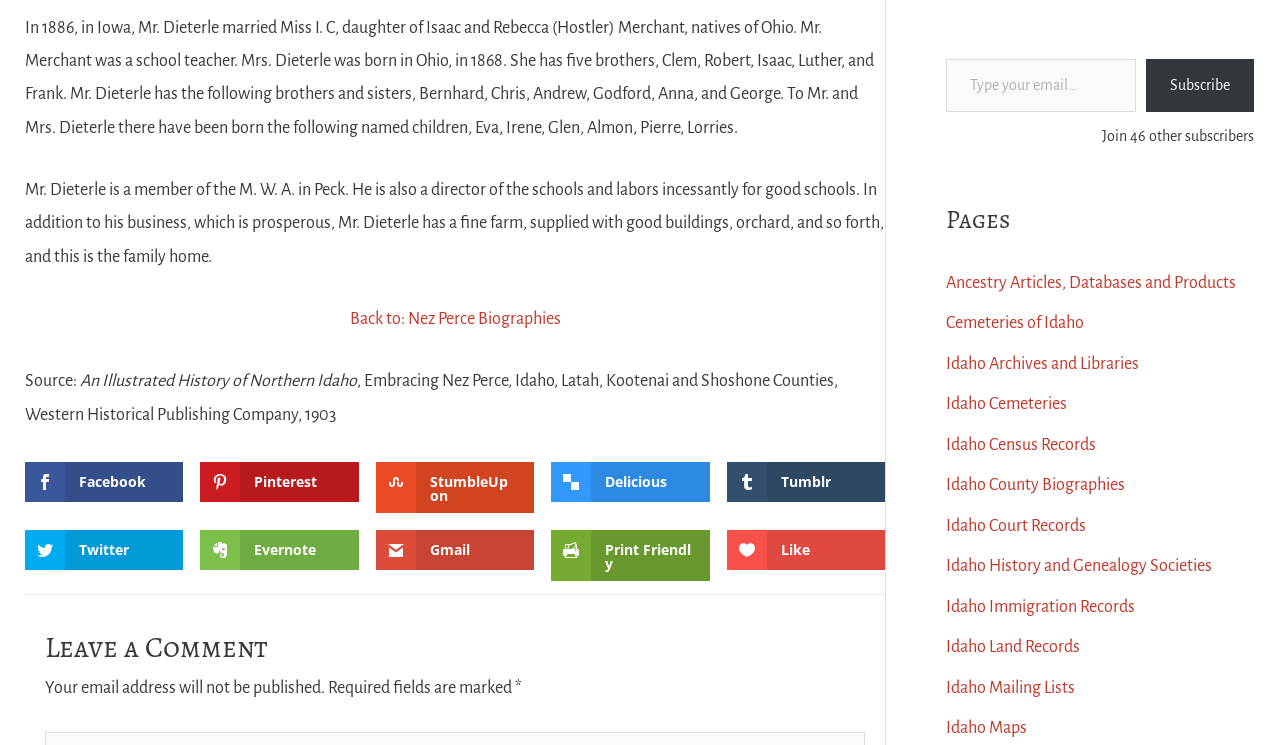Using the provided element description "Terms & Conditions", determine the bounding box coordinates of the UI element.

None